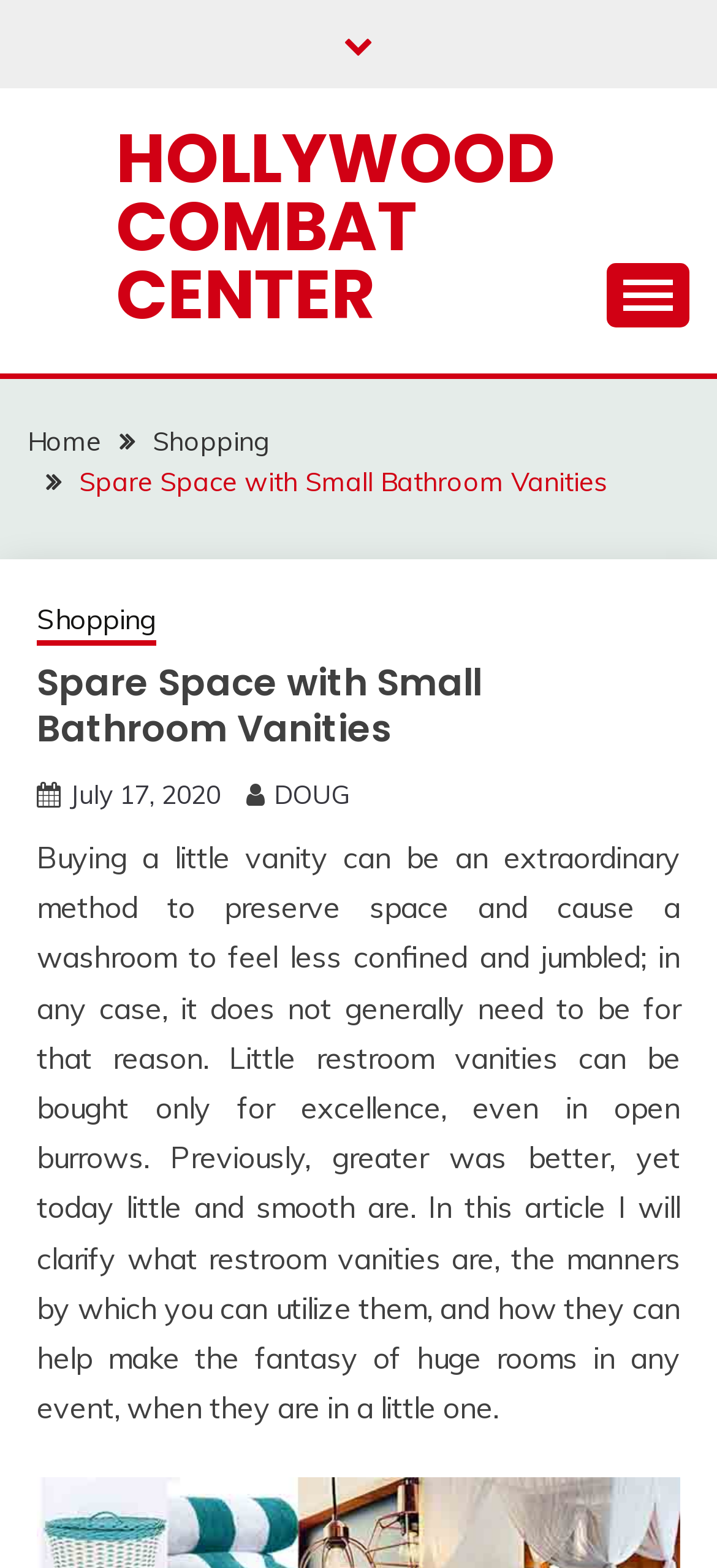What is the purpose of buying a small bathroom vanity?
Give a detailed and exhaustive answer to the question.

According to the webpage, buying a small bathroom vanity can be an extraordinary method to preserve space and cause a washroom to feel less confined and jumbled.